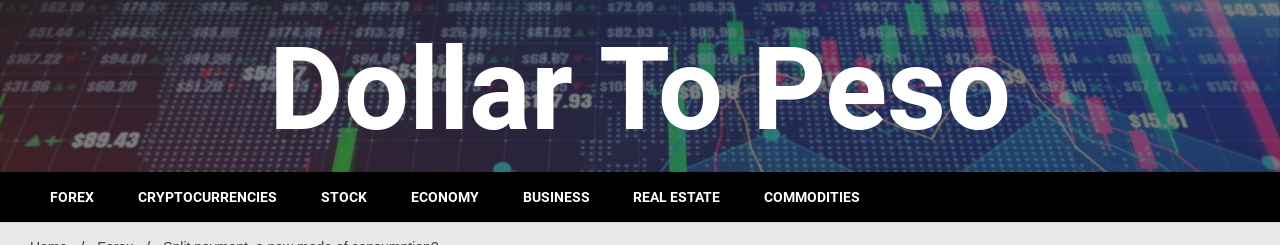Provide a thorough description of the image, including all visible elements.

The image features a dynamic financial graphic that underscores the theme of the article titled "Split payment, a new mode of consumption?" This captivating visualization, likely reflecting stock market trends or currency fluctuations, includes various data points and trends in green and red hues, symbolizing gains and losses, respectively. The title "Dollar To Peso" prominently stands out at the top, highlighting the focus on currency exchange and economic matters. Below this, navigation links to categories such as Forex, Cryptocurrencies, and Economy suggest the article’s connection to broader financial topics, offering readers a comprehensive view of the current economic landscape.